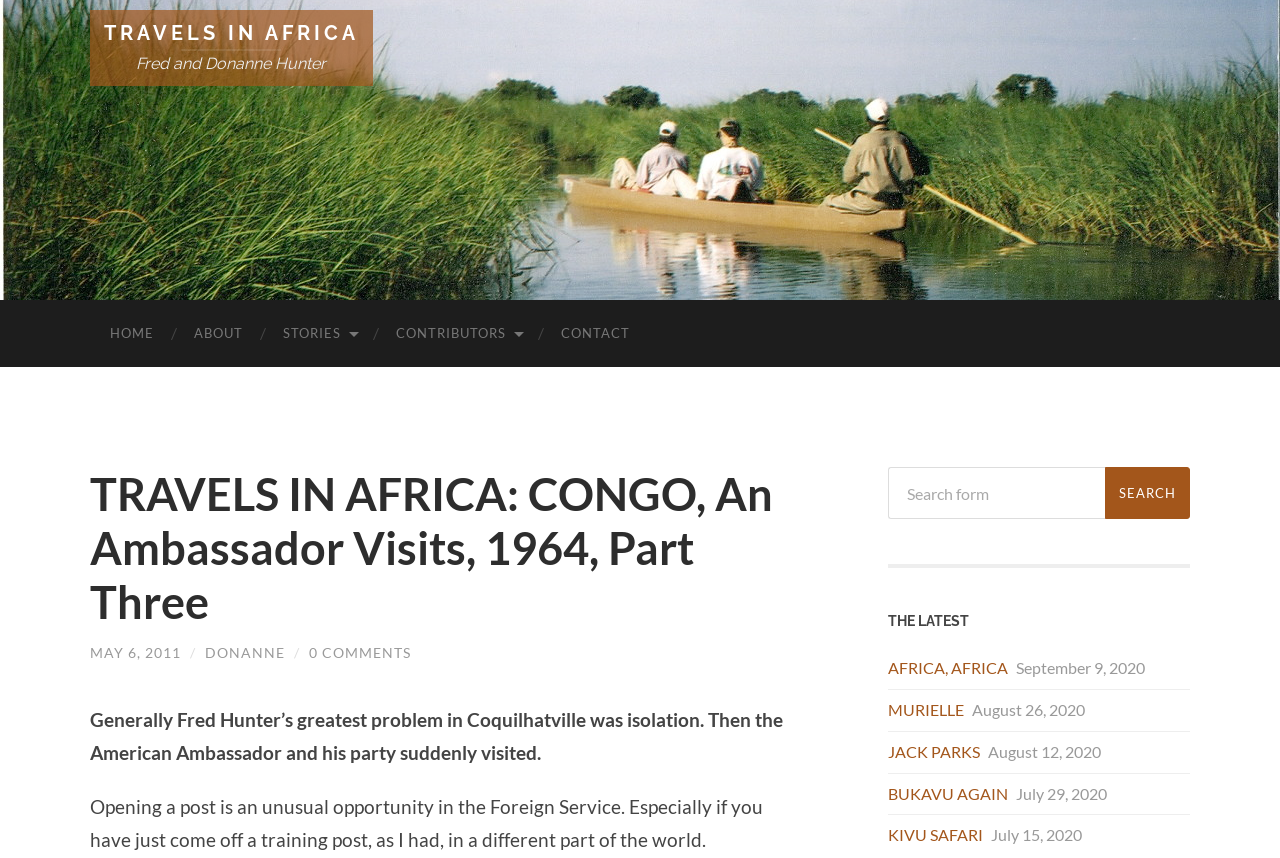How many links are in the top navigation menu?
Use the information from the screenshot to give a comprehensive response to the question.

I counted the links in the top navigation menu, which are 'HOME', 'ABOUT', 'STORIES', 'CONTRIBUTORS', and 'CONTACT'. There are 5 links in total.